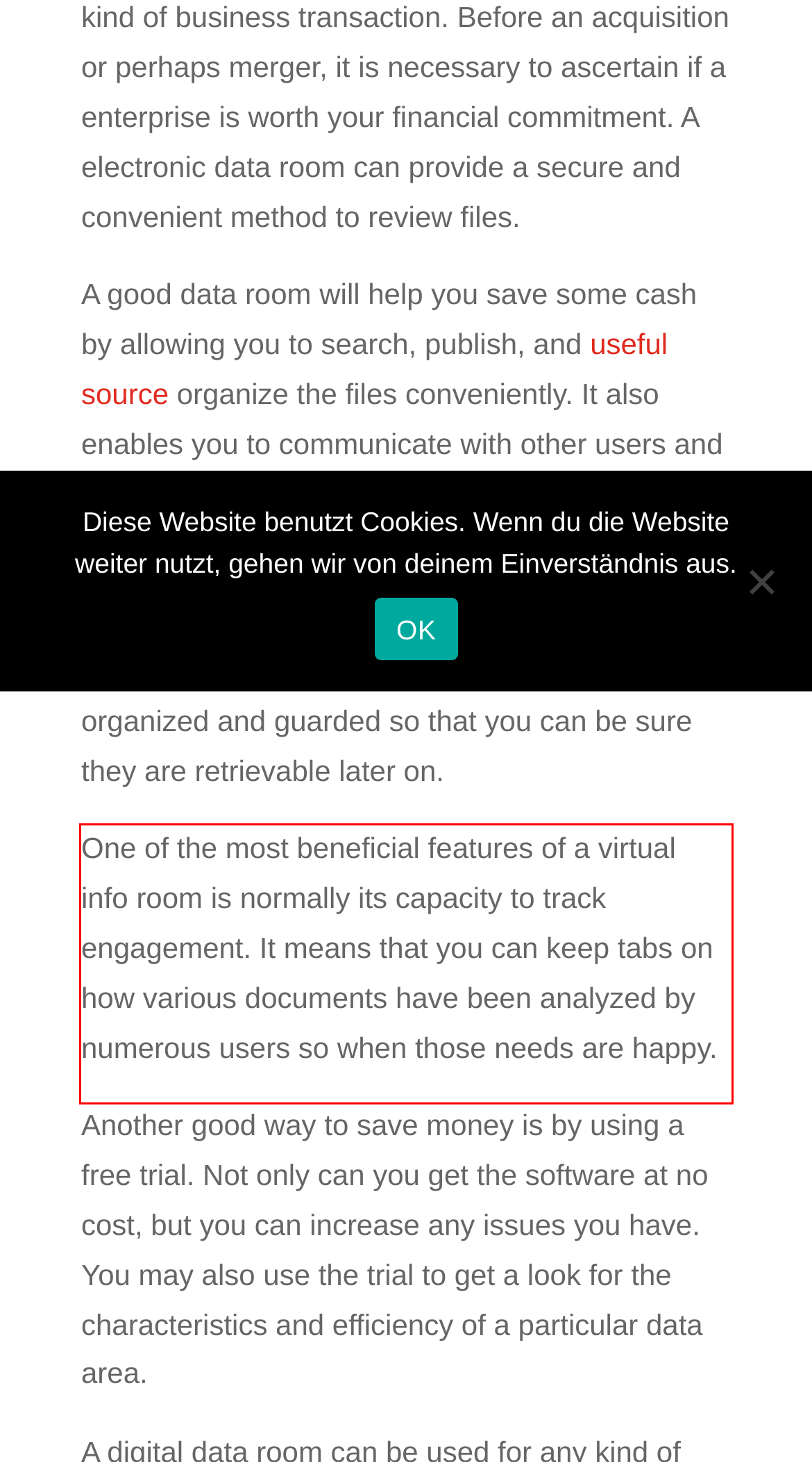Review the webpage screenshot provided, and perform OCR to extract the text from the red bounding box.

One of the most beneficial features of a virtual info room is normally its capacity to track engagement. It means that you can keep tabs on how various documents have been analyzed by numerous users so when those needs are happy.